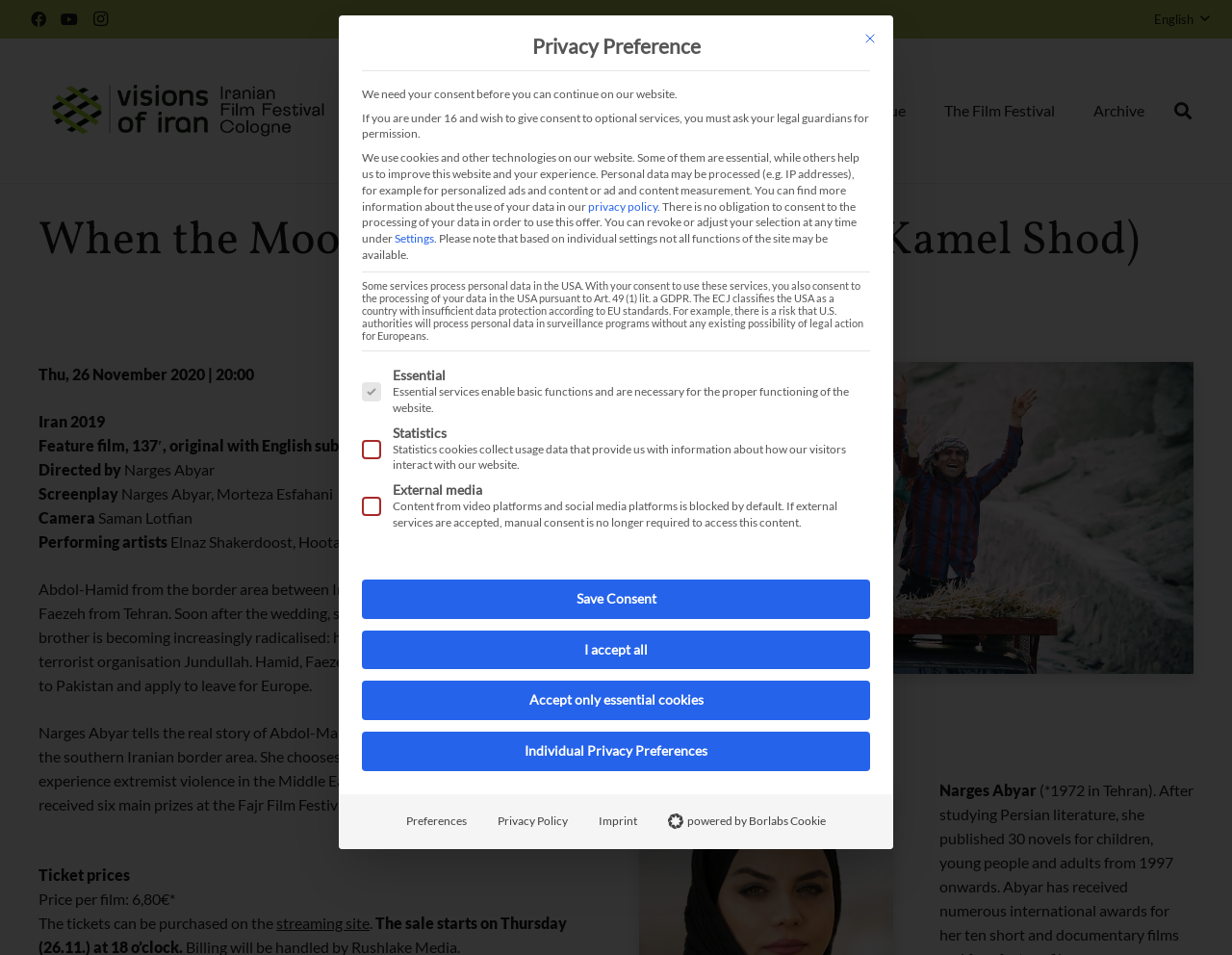Please predict the bounding box coordinates (top-left x, top-left y, bottom-right x, bottom-right y) for the UI element in the screenshot that fits the description: Accept only essential cookies

[0.294, 0.713, 0.706, 0.754]